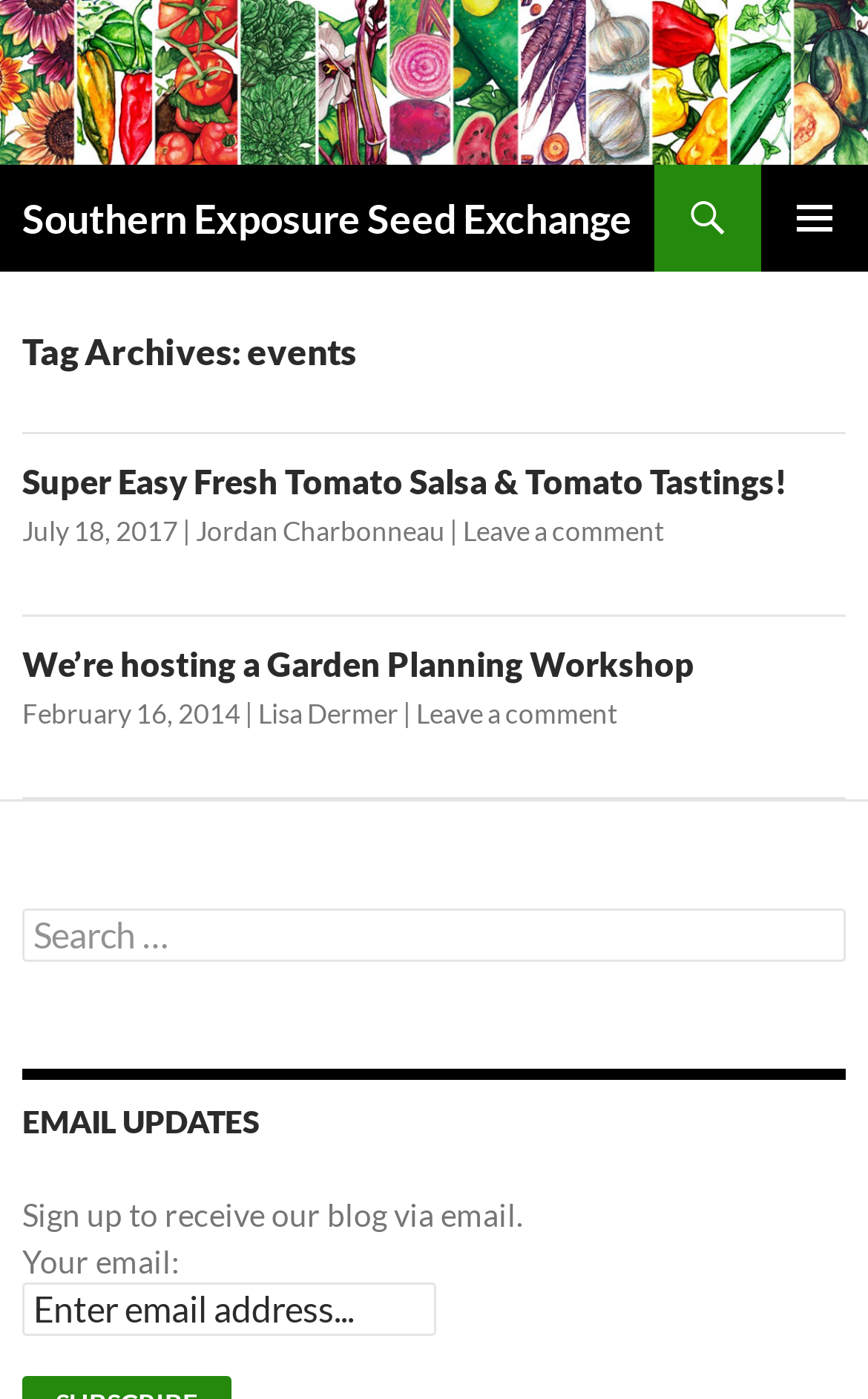Kindly determine the bounding box coordinates for the area that needs to be clicked to execute this instruction: "Sign up to receive email updates".

[0.026, 0.855, 0.603, 0.882]